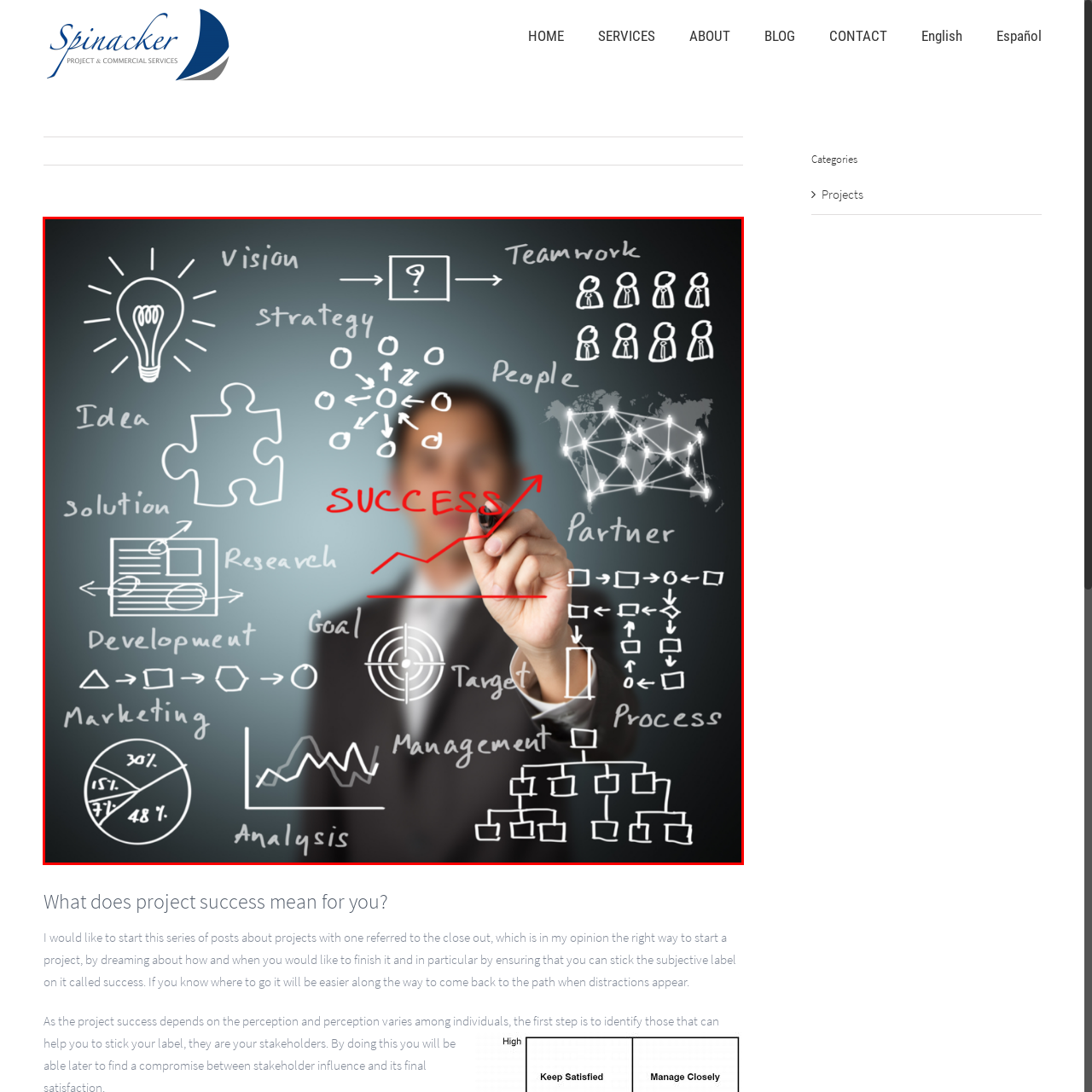What is highlighted in red in the image?
Direct your attention to the image marked by the red bounding box and answer the question with a single word or phrase.

The word 'SUCCESS'